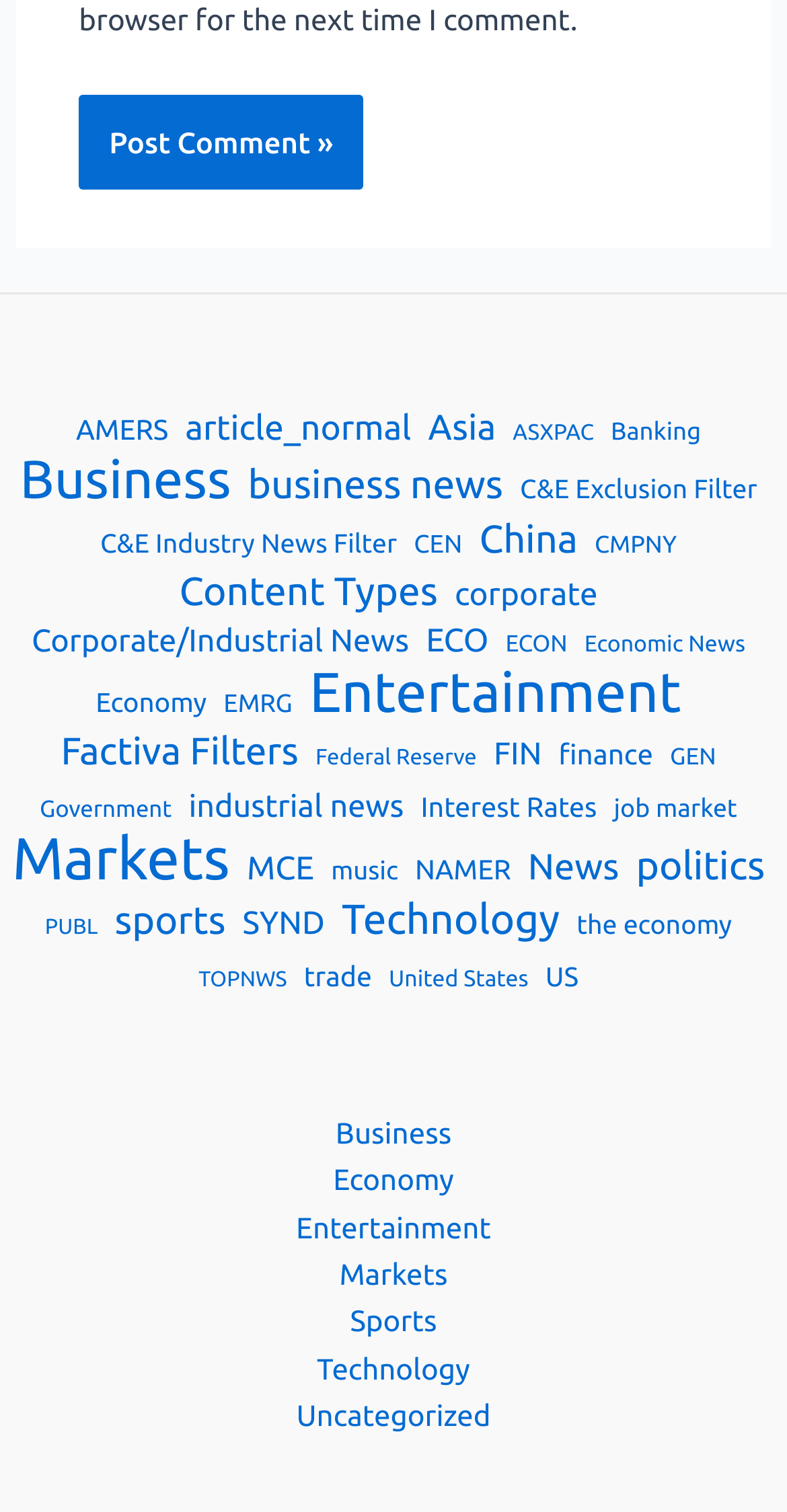Pinpoint the bounding box coordinates of the area that should be clicked to complete the following instruction: "View 'Business' news". The coordinates must be given as four float numbers between 0 and 1, i.e., [left, top, right, bottom].

[0.025, 0.303, 0.294, 0.334]